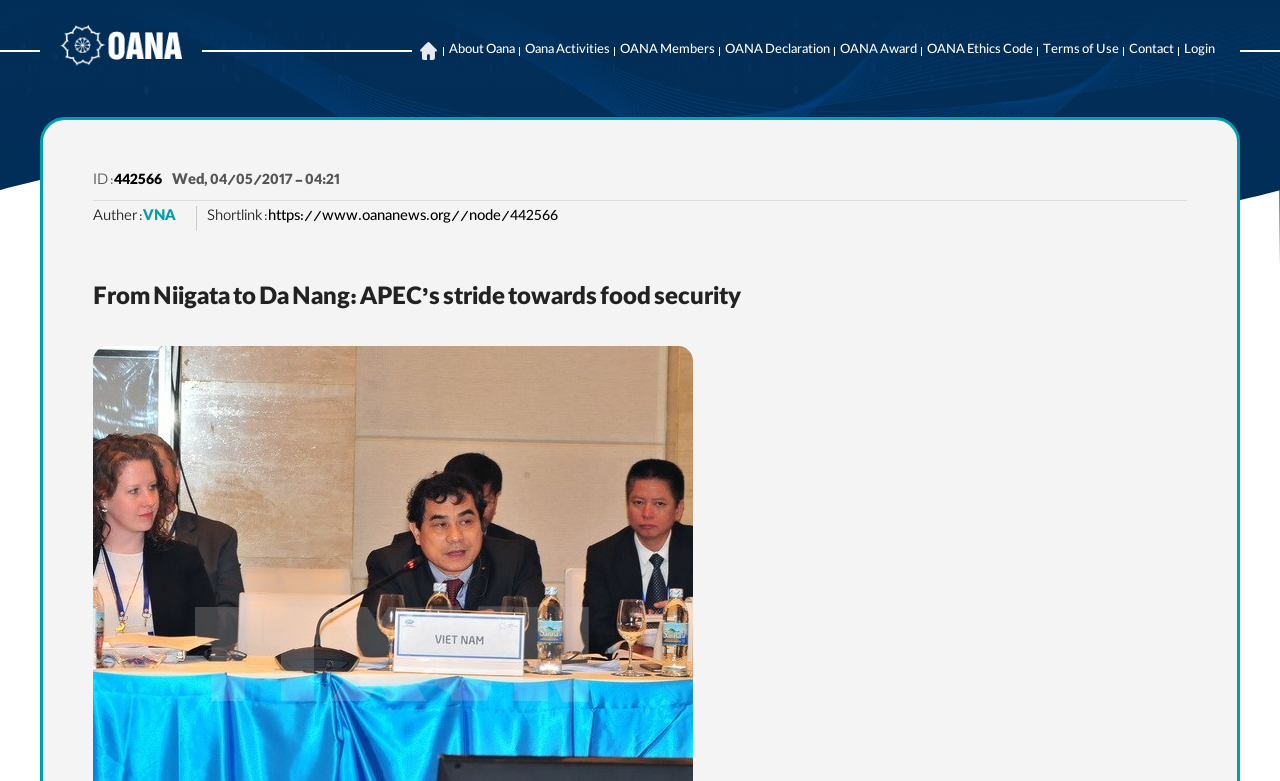Pinpoint the bounding box coordinates of the clickable area needed to execute the instruction: "visit the OANA Members page". The coordinates should be specified as four float numbers between 0 and 1, i.e., [left, top, right, bottom].

[0.484, 0.056, 0.559, 0.074]